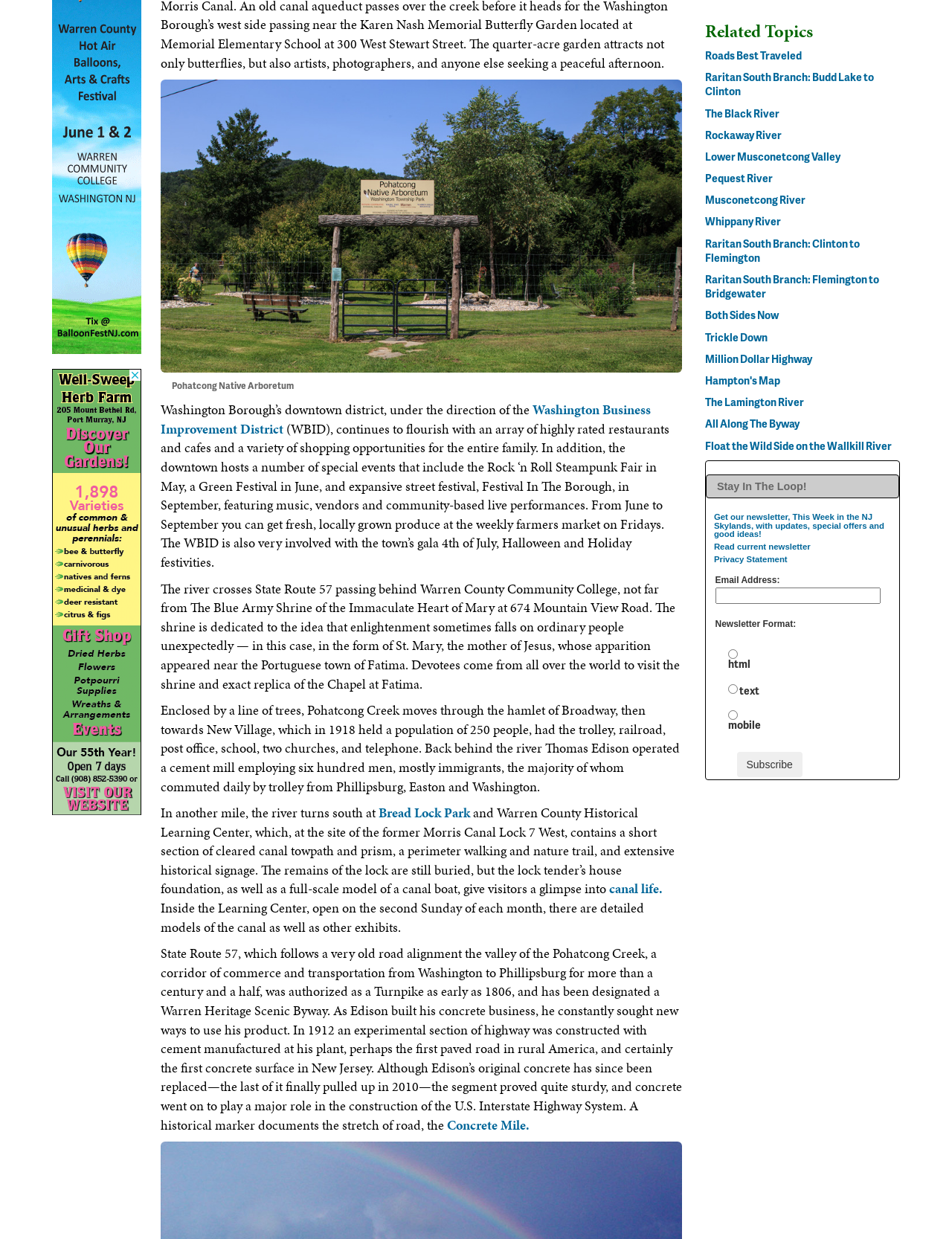Identify the bounding box of the UI element that matches this description: "Home".

None